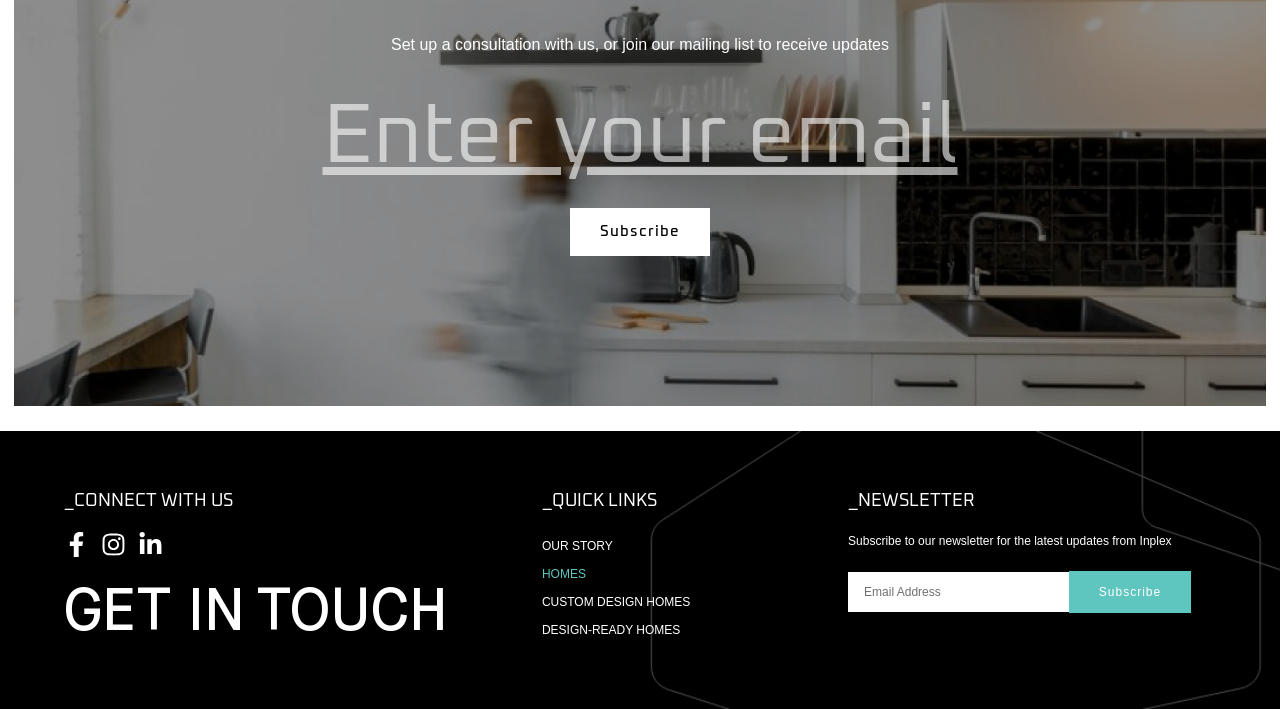Refer to the screenshot and give an in-depth answer to this question: What is the title of the section below the social media links?

The section below the social media links has a title '_QUICK LINKS' which suggests that it contains links to important or frequently visited pages on the website.